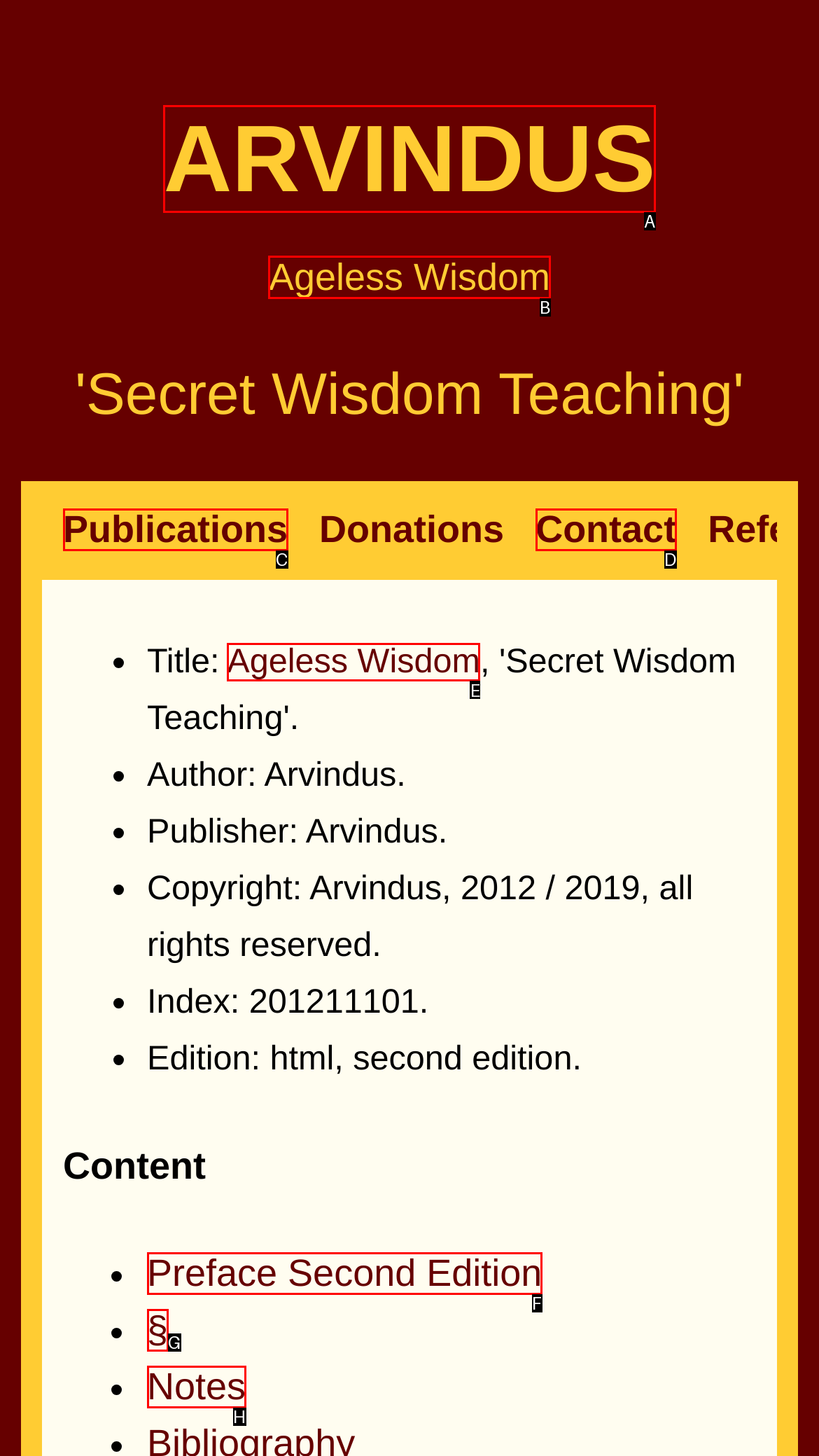Pick the option that should be clicked to perform the following task: go to Ageless Wisdom
Answer with the letter of the selected option from the available choices.

B